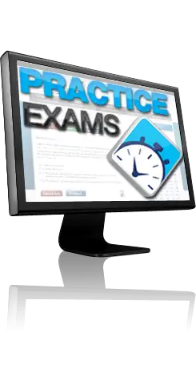What is the likely purpose of the practice exams?
Analyze the image and provide a thorough answer to the question.

The modern, digital approach to exam preparation and the emphasis on readiness and practice in the setting imply that the practice exams are intended to help individuals achieve certification success in a specific area, such as the NetApp NS0-603 certification.